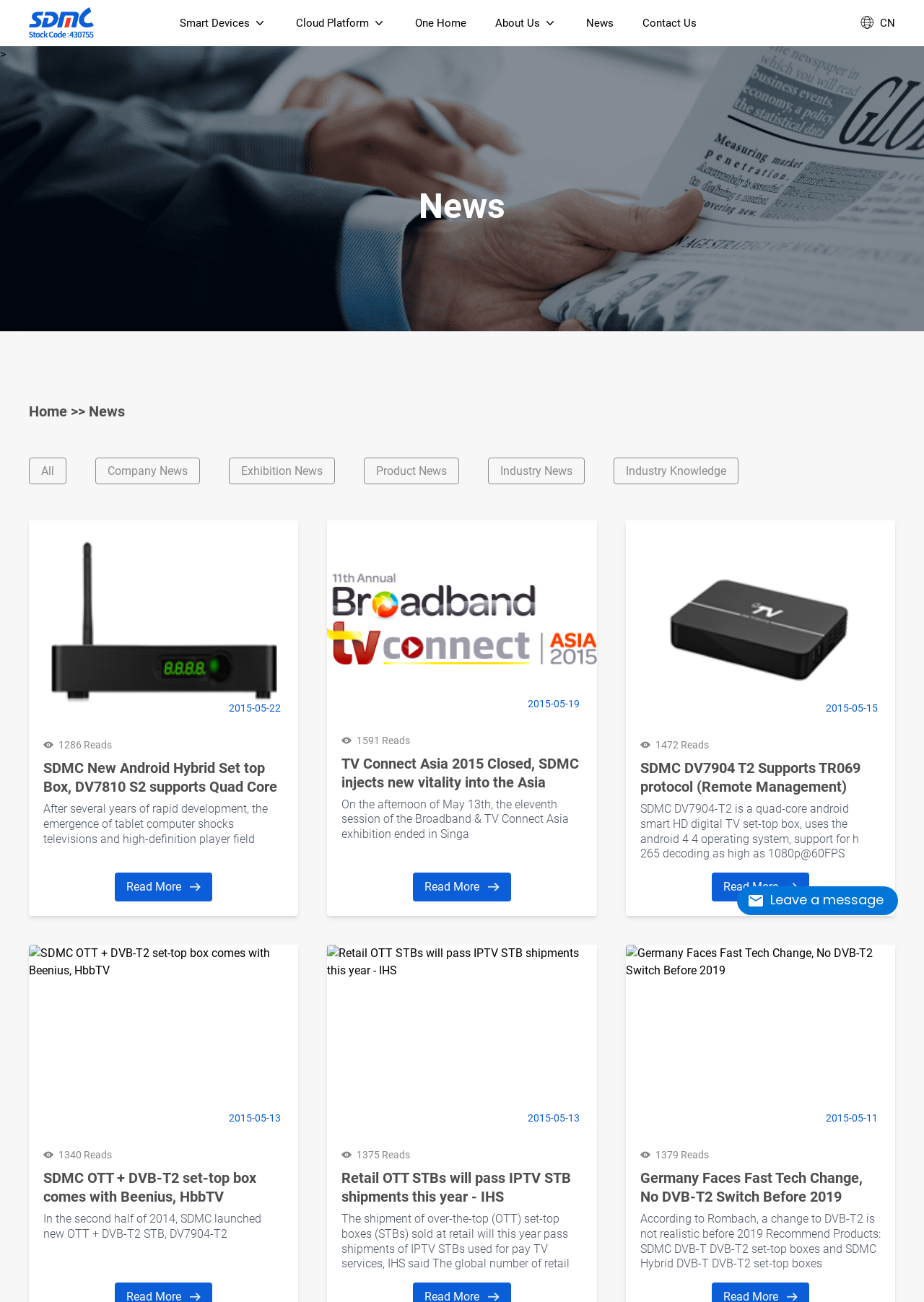Generate a thorough description of the webpage.

This webpage is about SDMC Technology, a company that provides OTT IPTV STB and solutions. At the top, there is a navigation menu with links to "Smart Devices", "OTT Devices", "Broadband Devices", "IoT Devices", and "Cloud Platform". Below the navigation menu, there are several sections.

On the left side, there is a section with links to "One Home", "About Us", "News", and "Contact Us". Each link has an accompanying image. On the right side, there is a section with a "Leave a message" button and a round button image.

The main content of the webpage is a list of news articles. Each article has a heading, a brief summary, and a "Read More" link. The articles are arranged in a grid layout, with three columns. The articles are about company news, exhibitions, and product news, including Android hybrid set-top boxes and OTT devices.

There are a total of 6 news articles on the page, each with an accompanying image. The articles are listed in a chronological order, with the most recent one at the top. Each article has a "Reads" counter, indicating the number of times it has been read.

At the bottom of the page, there is a language selection option, with a link to switch to Chinese.